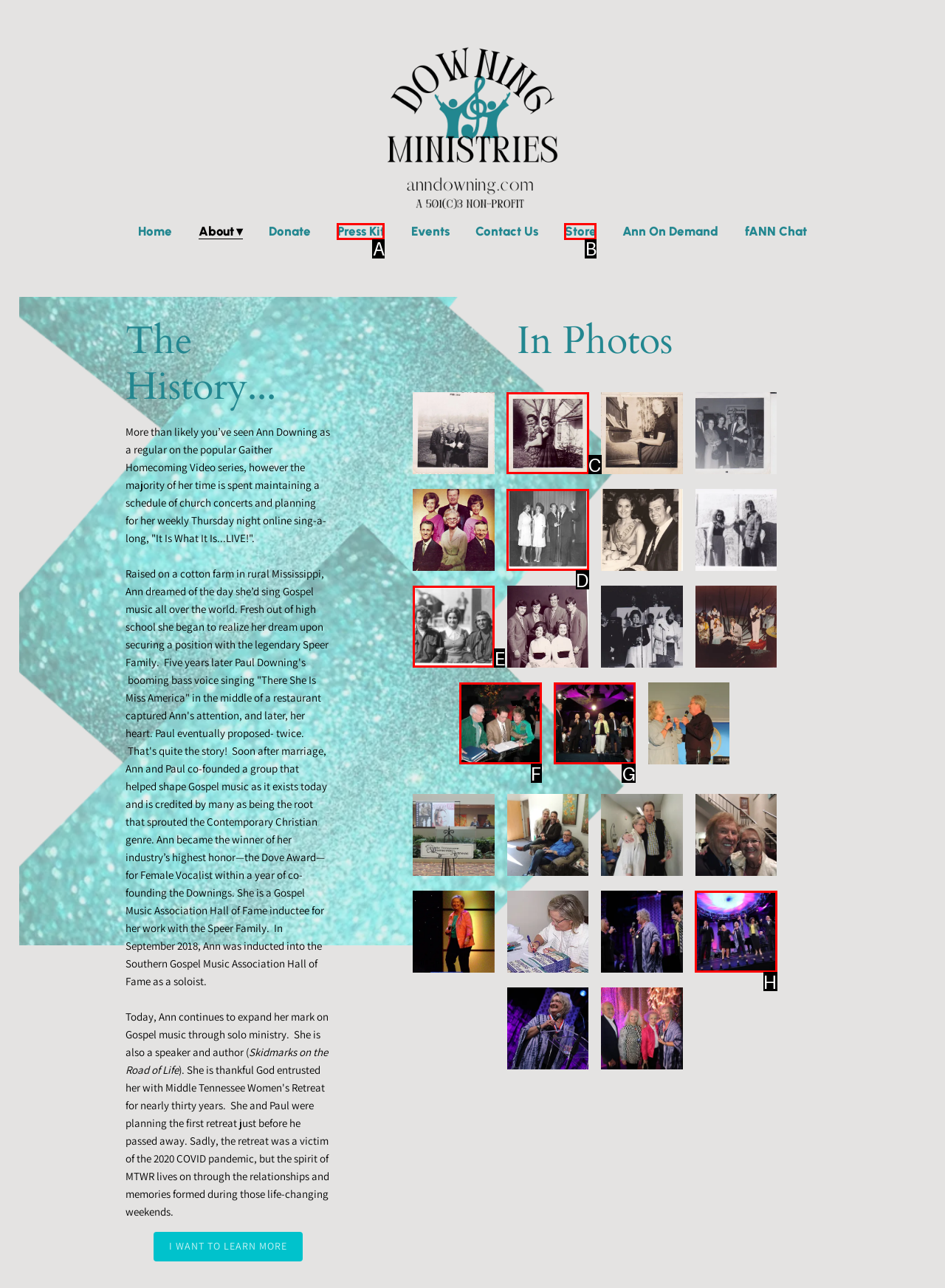Refer to the element description: title="Ann and her Momma" and identify the matching HTML element. State your answer with the appropriate letter.

C